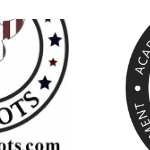Please answer the following question using a single word or phrase: 
What is the mission of the Academic Integrity Movement?

Ethical standards in education